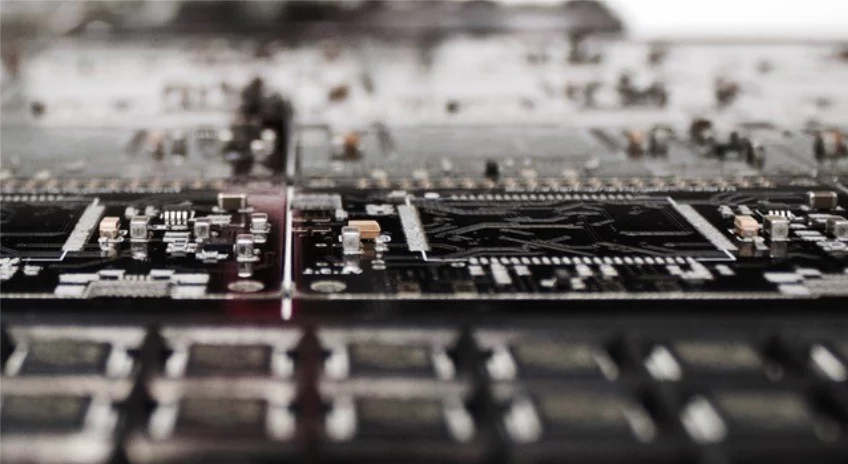Answer the following inquiry with a single word or phrase:
What is the focus of the project mentioned in the caption?

Employing technology to analyze and reform judicial practices